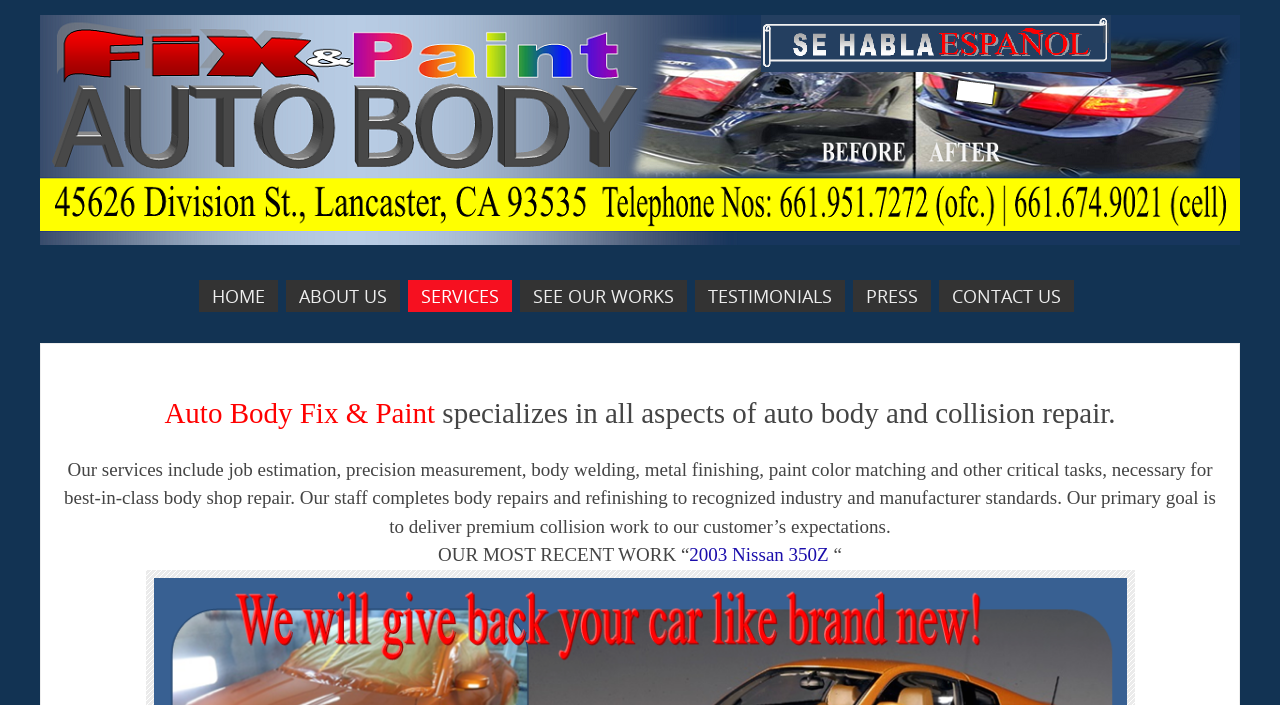Determine the bounding box coordinates of the section I need to click to execute the following instruction: "learn about the company". Provide the coordinates as four float numbers between 0 and 1, i.e., [left, top, right, bottom].

[0.223, 0.397, 0.312, 0.443]